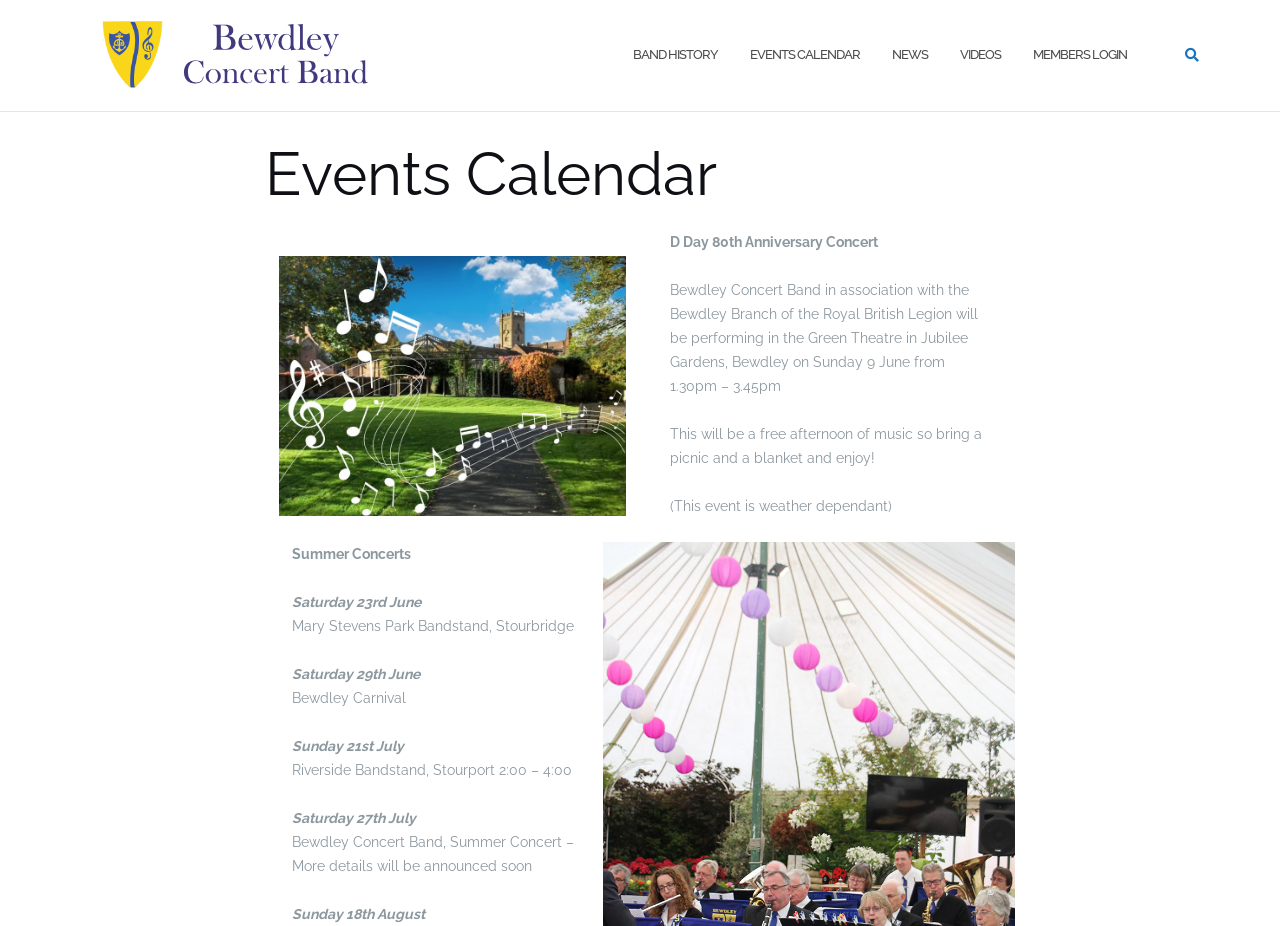What is the time of the event on July 21st?
Could you answer the question in a detailed manner, providing as much information as possible?

The time of the event on July 21st can be found by looking at the event details, which specify that the event will take place from 2:00 to 4:00.